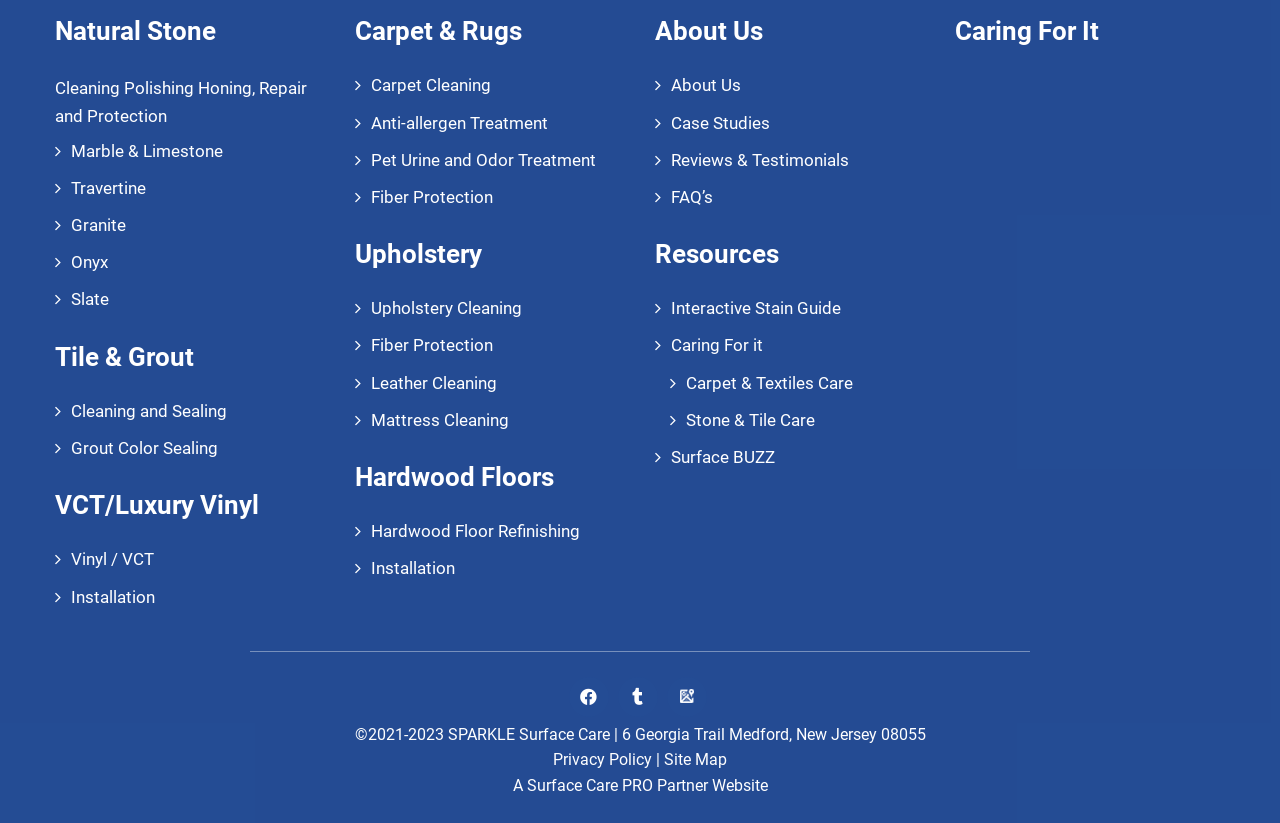Locate the bounding box coordinates of the element that should be clicked to execute the following instruction: "Click on Marble & Limestone".

[0.043, 0.171, 0.174, 0.195]